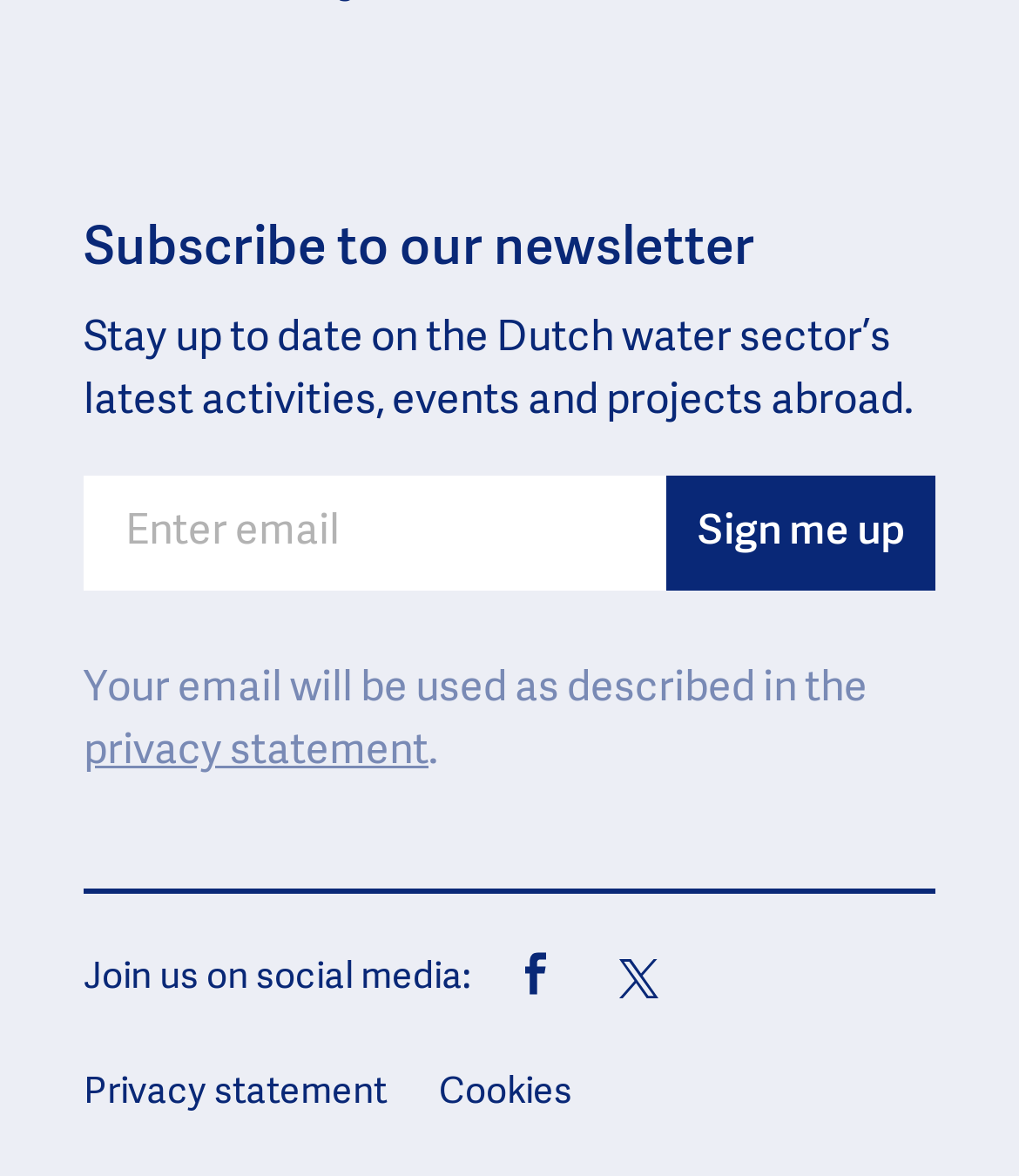Find the bounding box coordinates for the UI element whose description is: "privacy statement". The coordinates should be four float numbers between 0 and 1, in the format [left, top, right, bottom].

[0.082, 0.623, 0.421, 0.659]